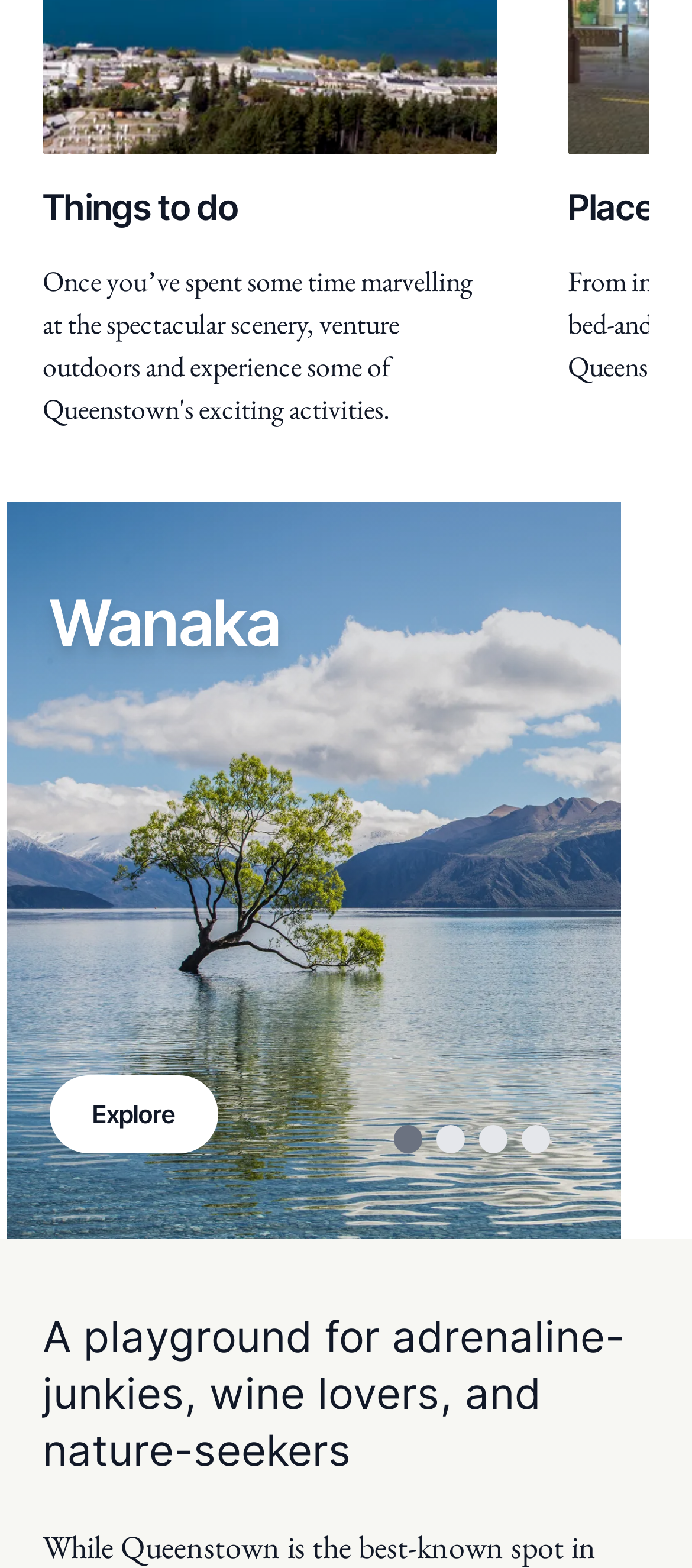Refer to the screenshot and give an in-depth answer to this question: How many headings are there on the webpage?

There are three headings on the webpage, namely 'Things to do', 'Wanaka', and 'A playground for adrenaline-junkies, wine lovers, and nature-seekers'.